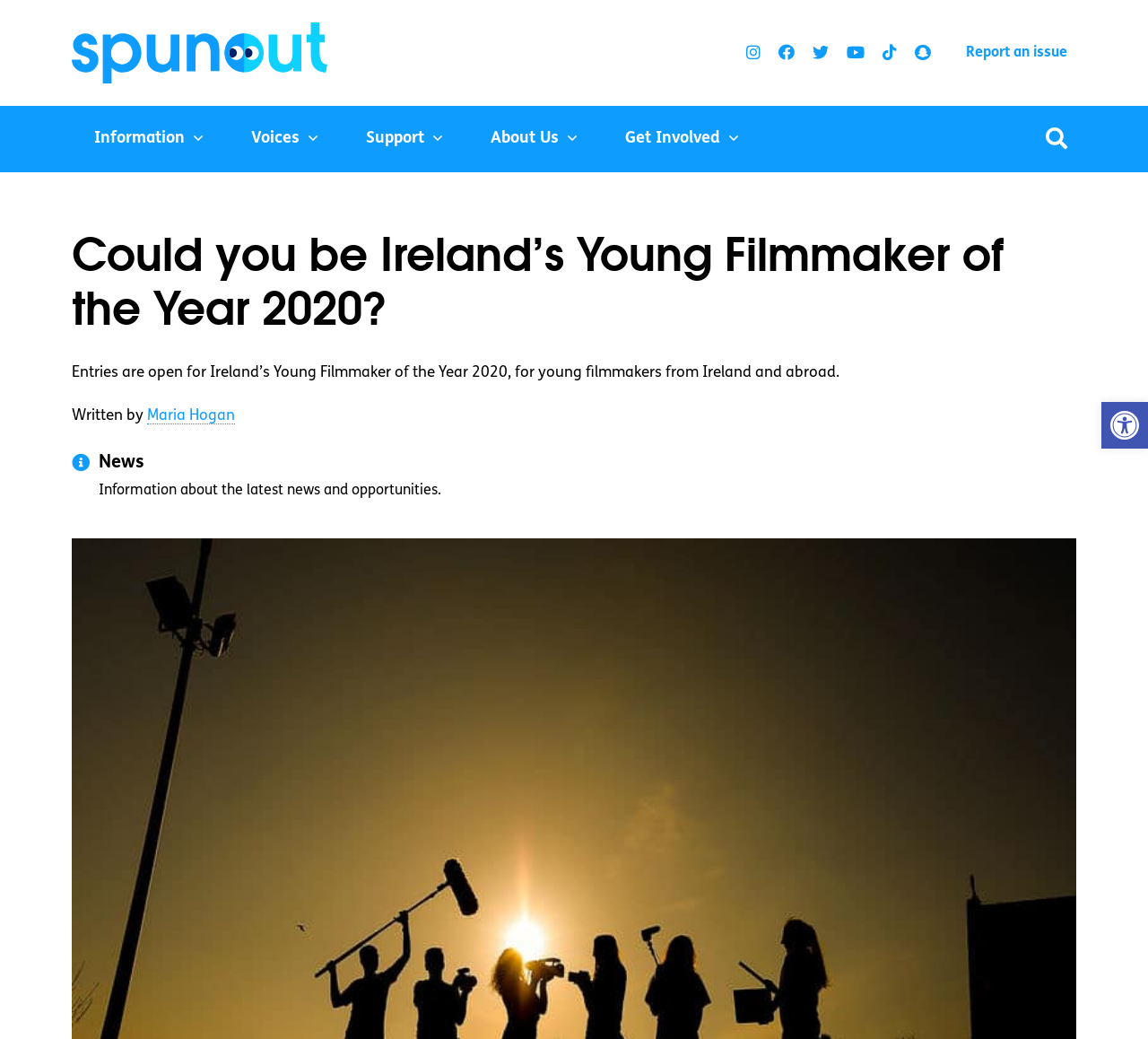Please find the bounding box for the UI component described as follows: "Report an issue".

[0.834, 0.036, 0.938, 0.067]